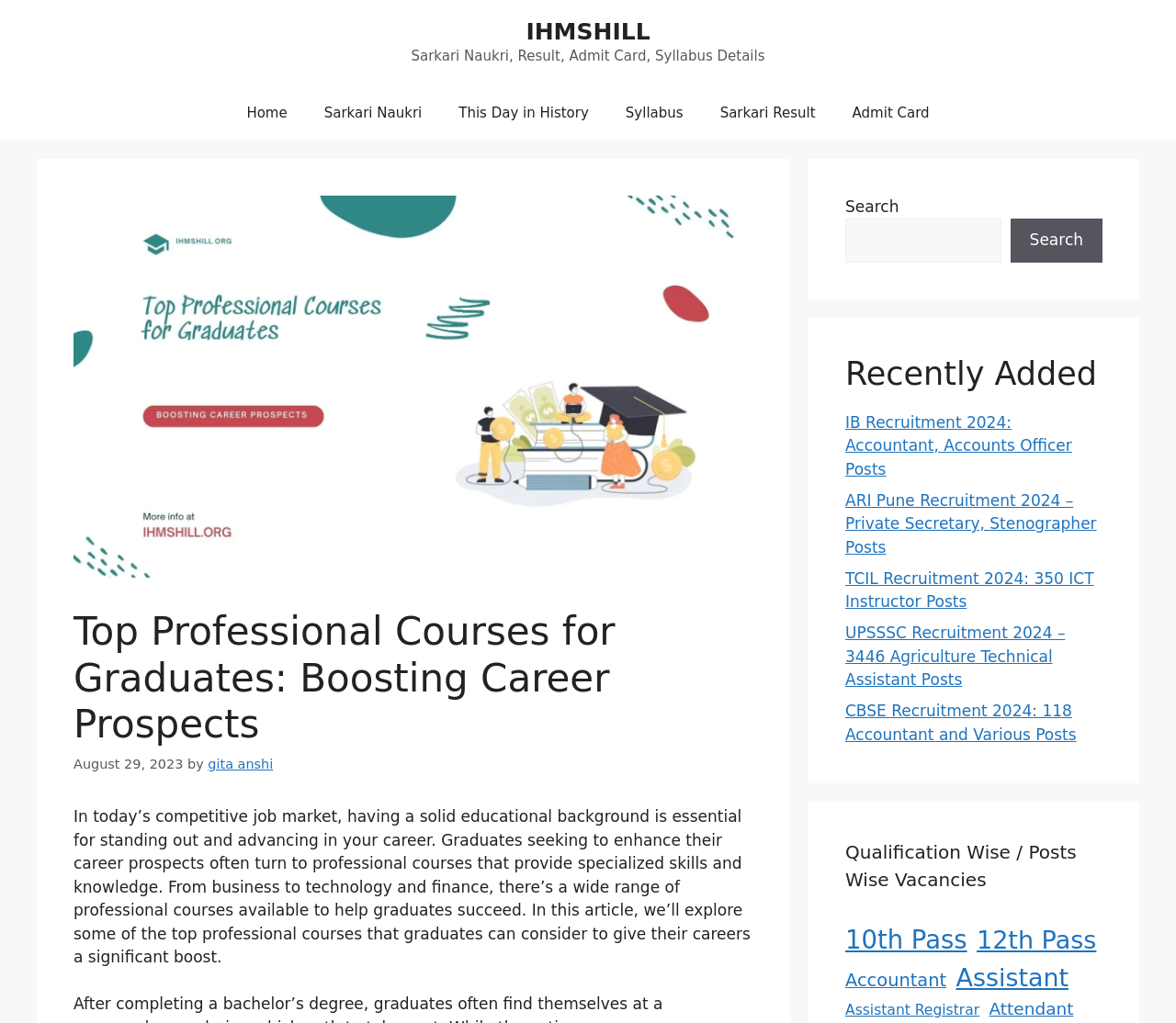What is the date of publication of this article?
Please analyze the image and answer the question with as much detail as possible.

The date of publication is mentioned at the top of the article, below the heading 'Top Professional Courses for Graduates: Boosting Career Prospects'.